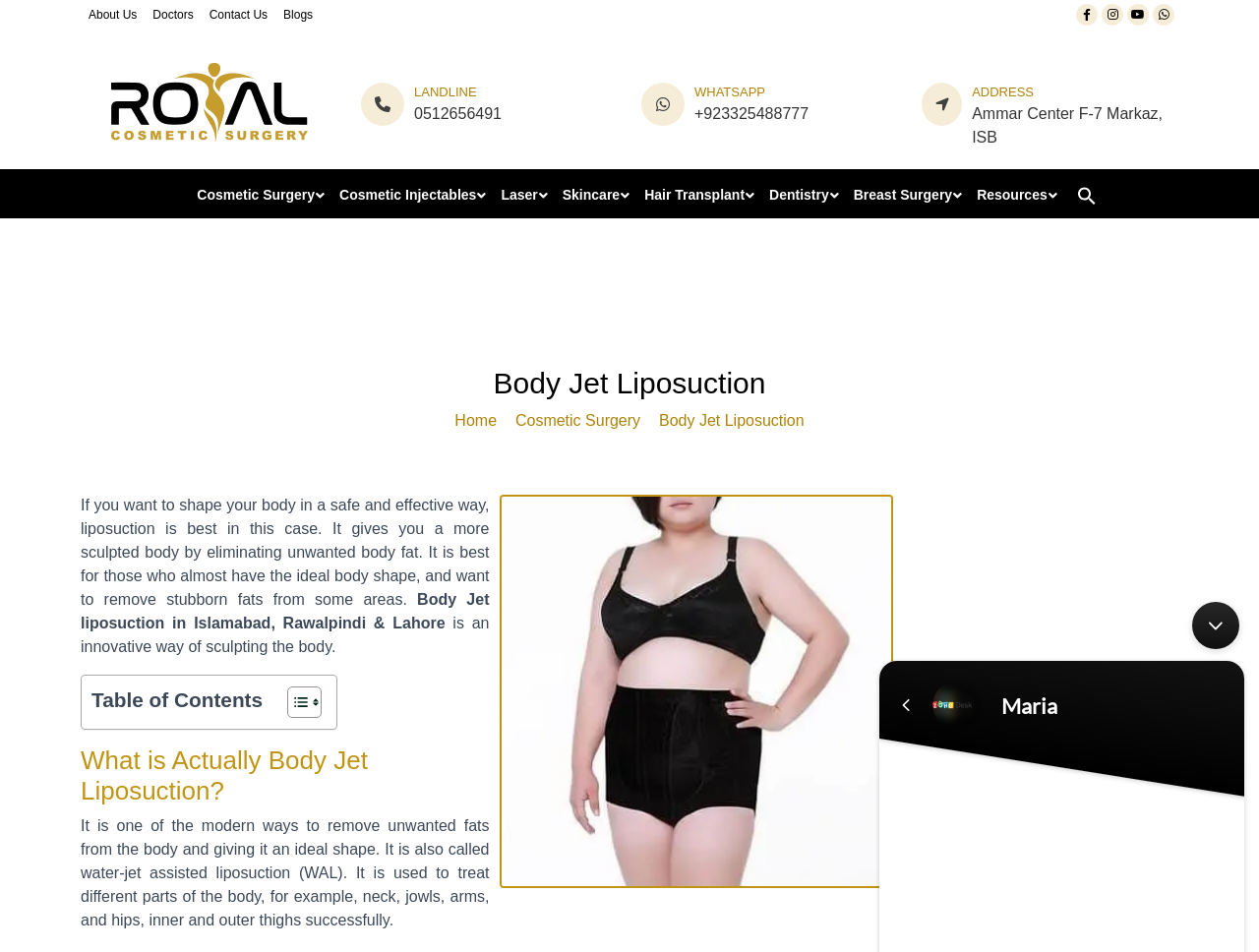Given the element description: "AddressAmmar Center F-7 Markaz, ISB", predict the bounding box coordinates of the UI element it refers to, using four float numbers between 0 and 1, i.e., [left, top, right, bottom].

[0.772, 0.087, 0.936, 0.157]